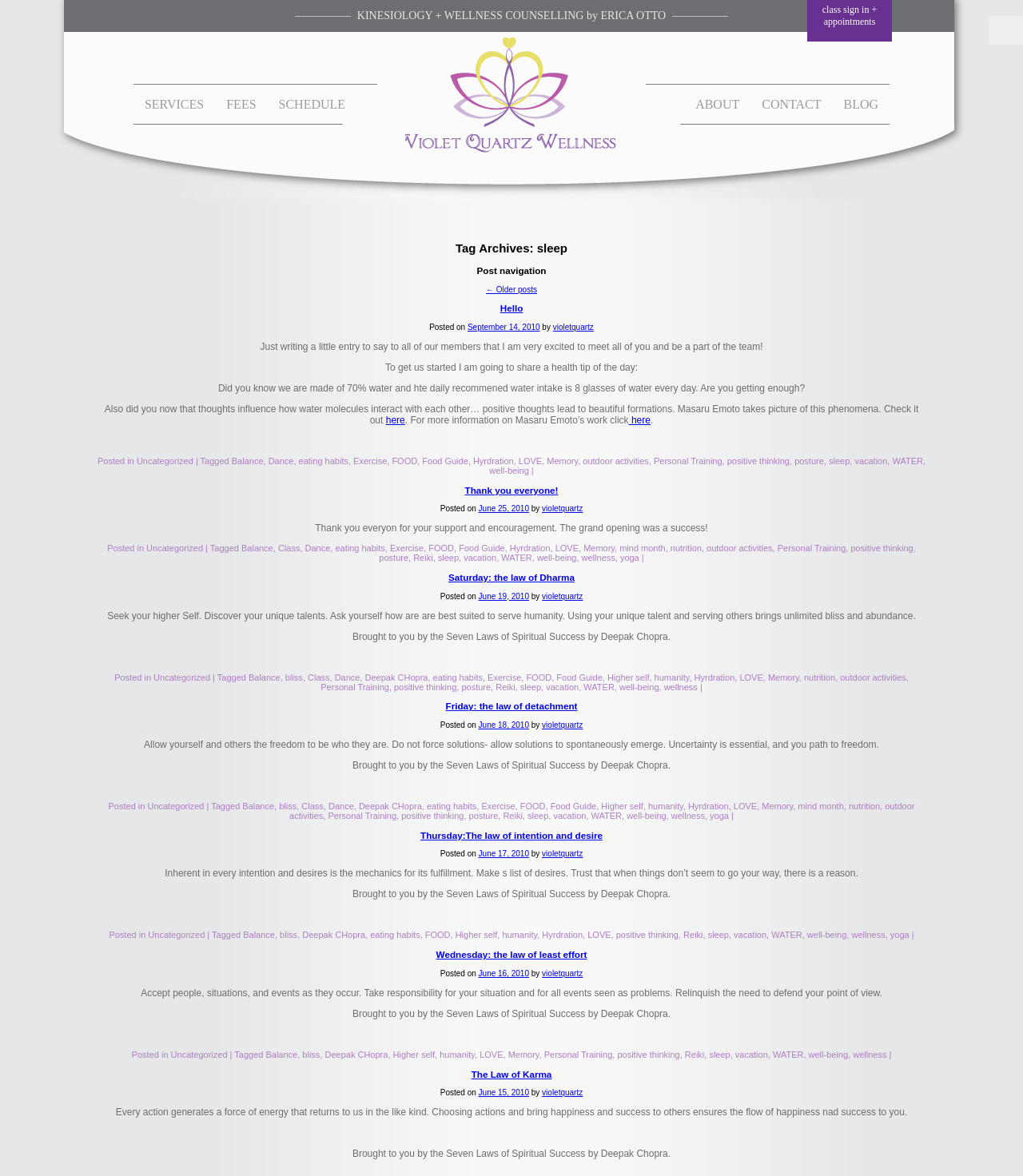Locate the heading on the webpage and return its text.

Tag Archives: sleep